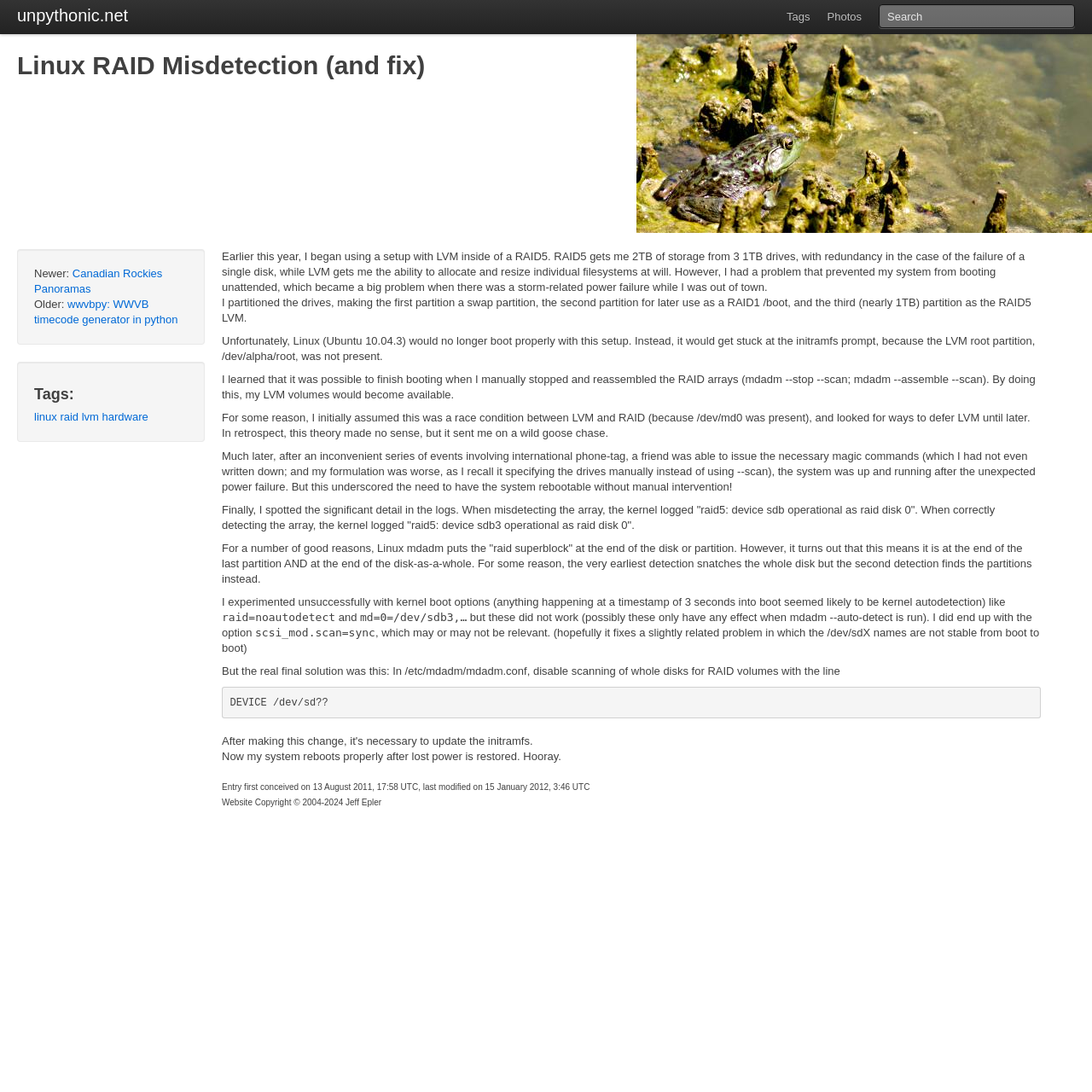What was the problem with the author's initial setup? Based on the screenshot, please respond with a single word or phrase.

System wouldn't boot properly